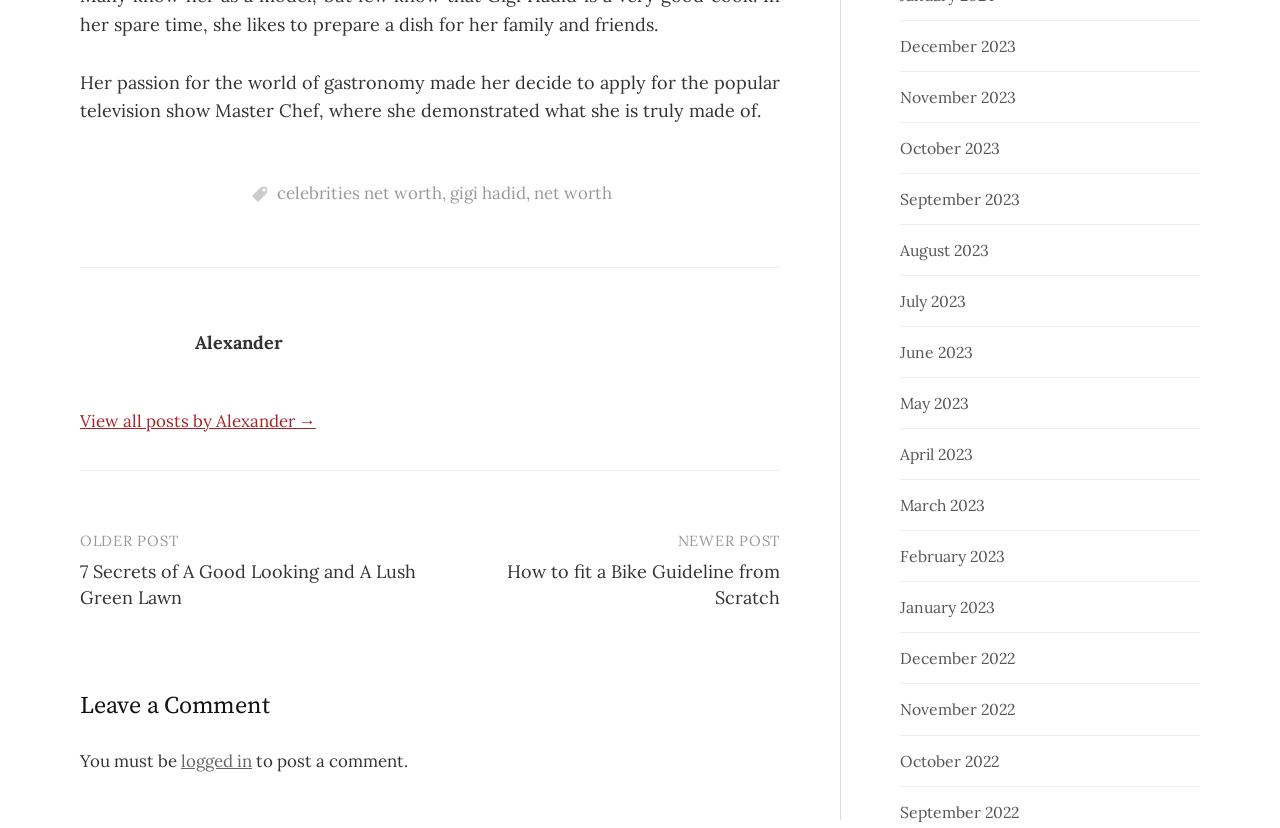What is the month of the latest archive link?
Kindly offer a comprehensive and detailed response to the question.

The archive links are located on the right side of the webpage. The latest archive link is 'December 2023', which is the first link in the list of archive links.